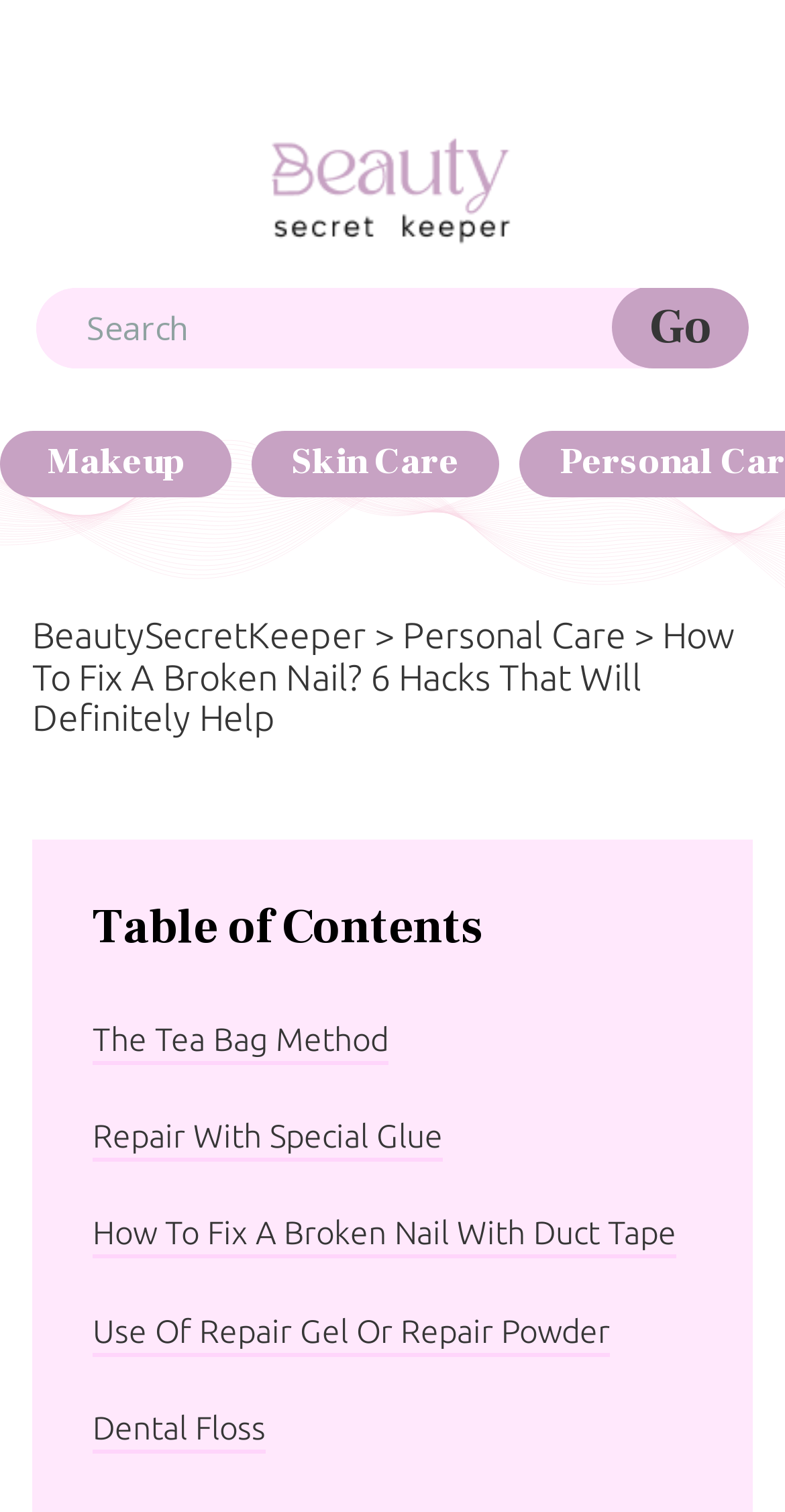Locate the bounding box coordinates of the element I should click to achieve the following instruction: "Go to Makeup page".

[0.06, 0.29, 0.235, 0.321]